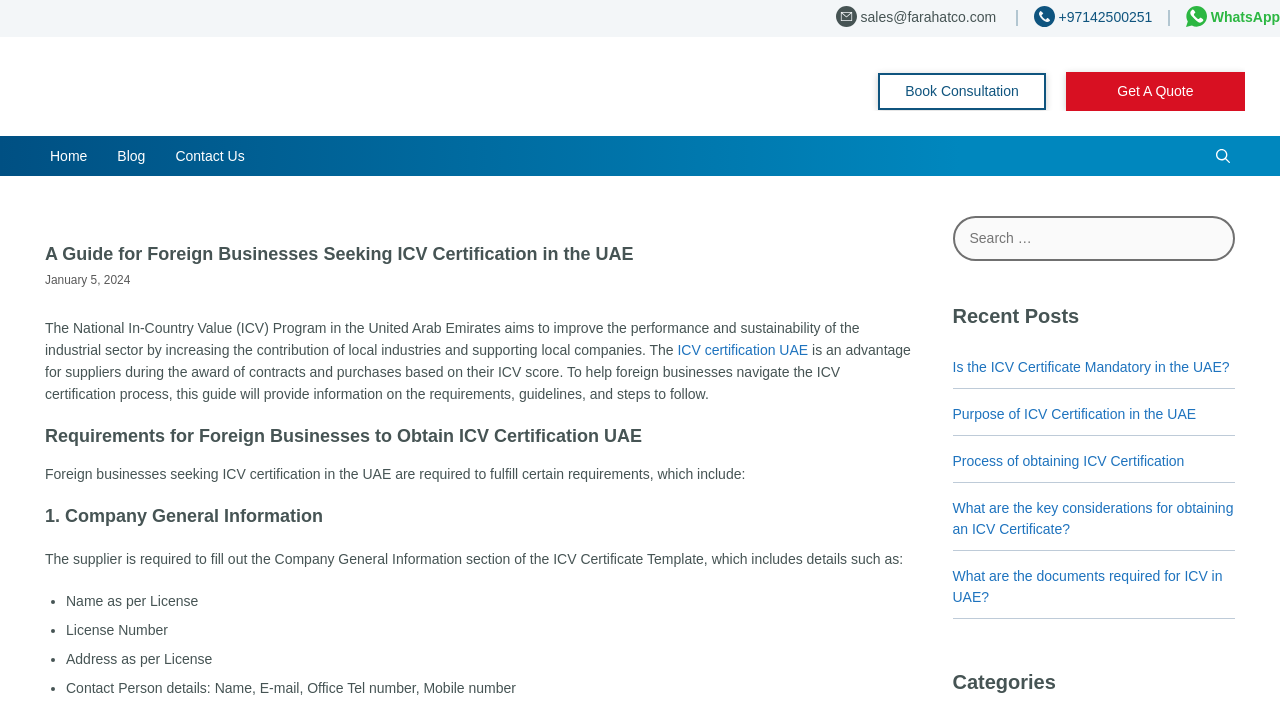Extract the main heading text from the webpage.

A Guide for Foreign Businesses Seeking ICV Certification in the UAE